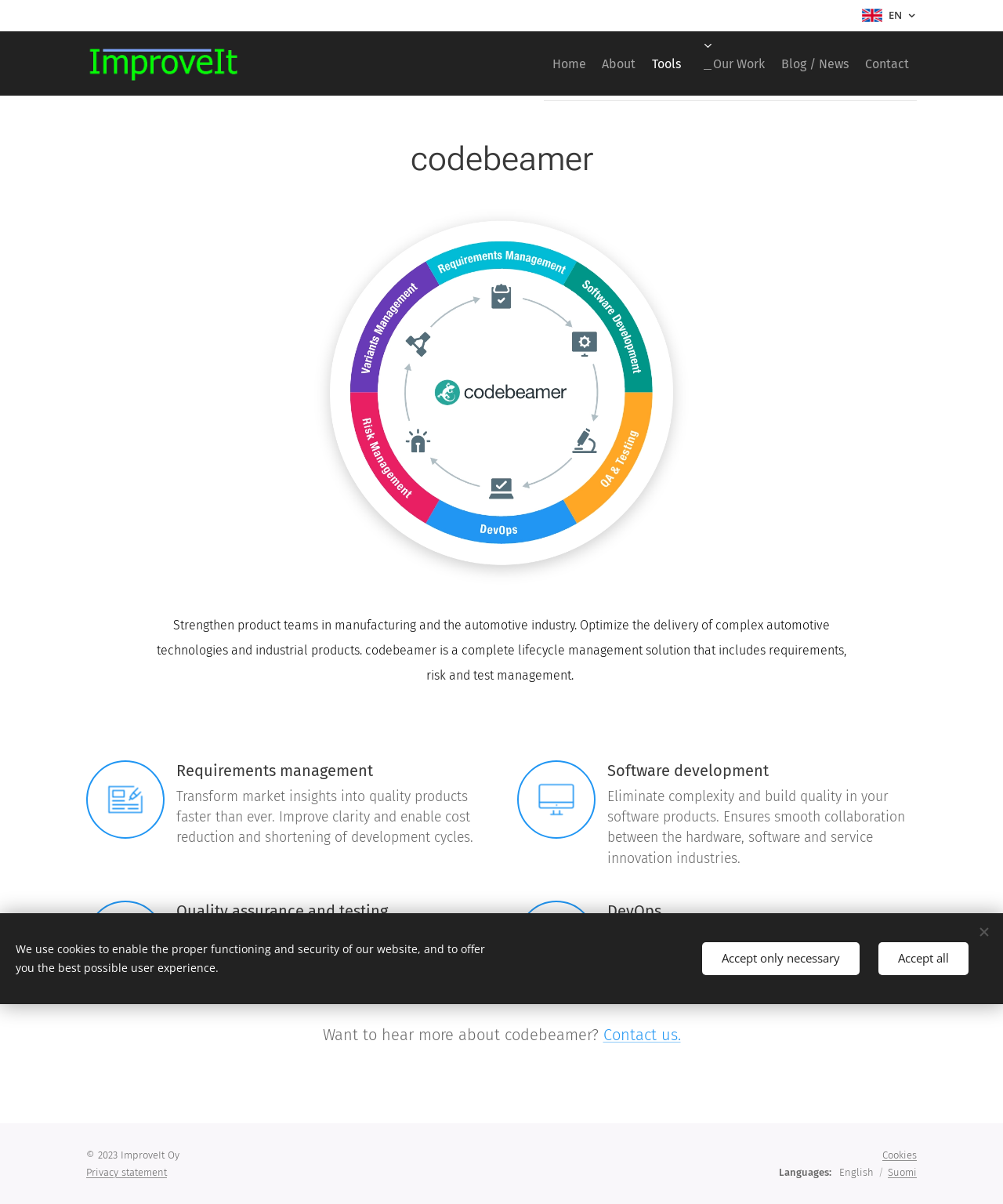Give a short answer to this question using one word or a phrase:
What is the main purpose of codebeamer?

Strengthen product teams